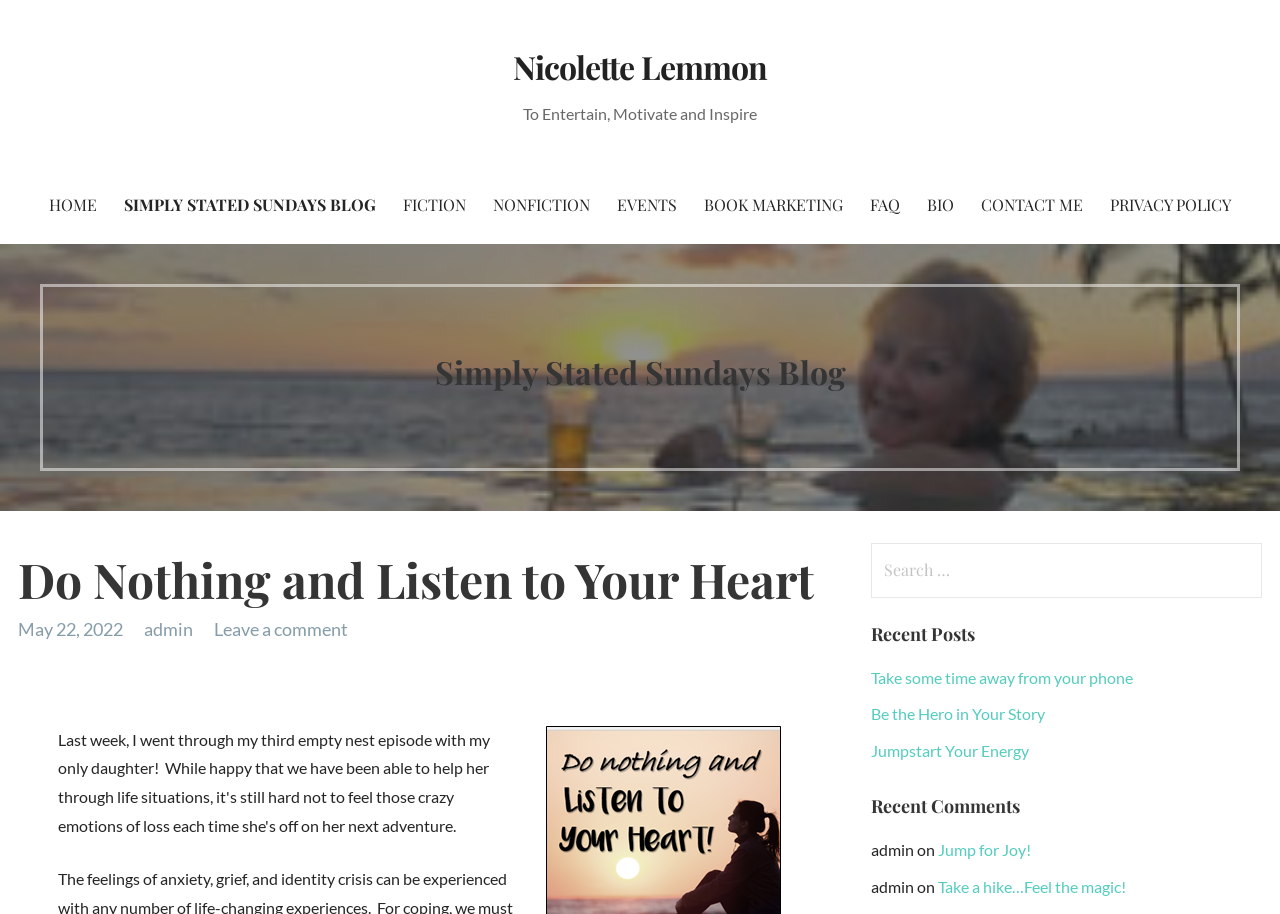Answer succinctly with a single word or phrase:
What is the name of the author?

Nicolette Lemmon